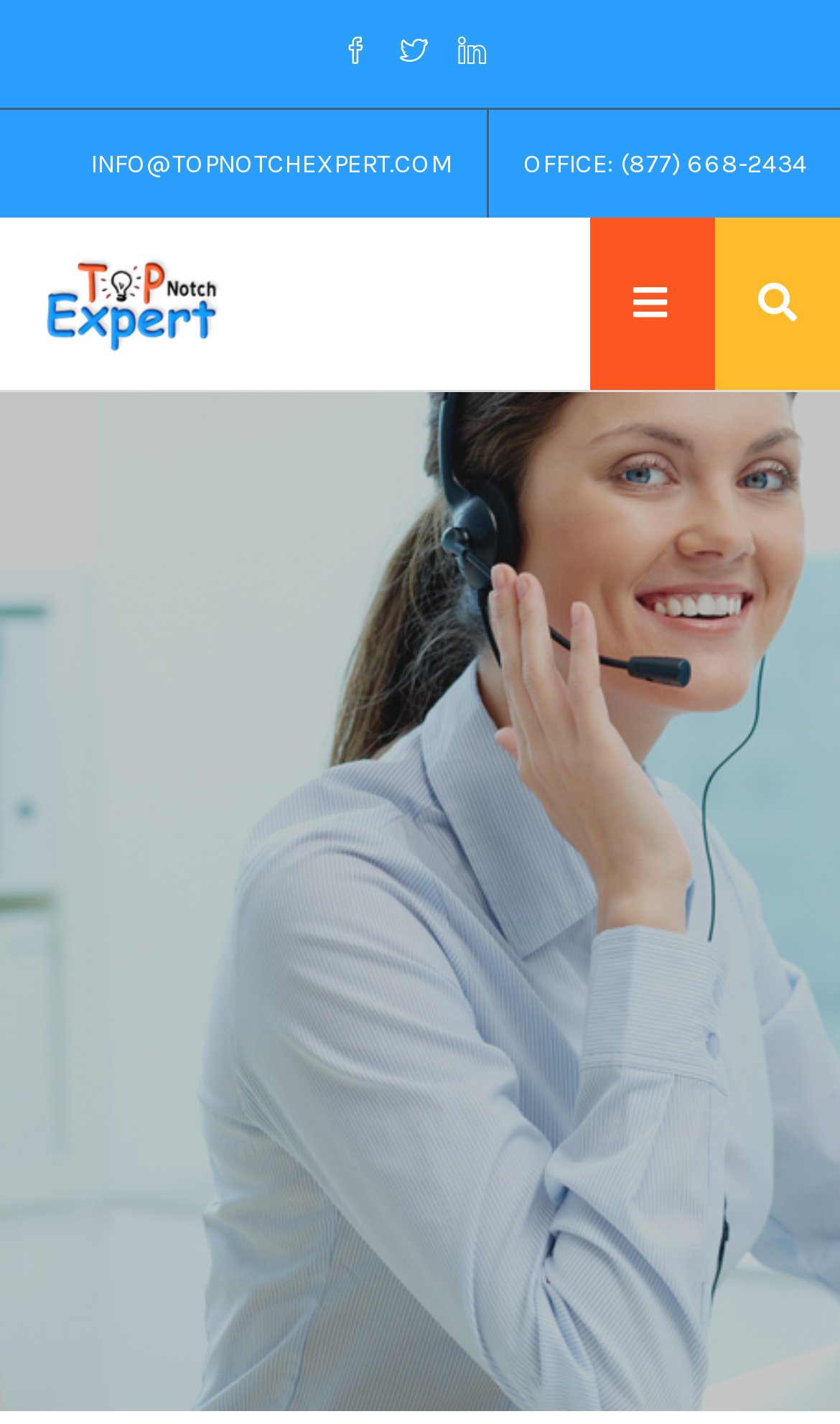What is the phone number to call?
Using the visual information, respond with a single word or phrase.

(877) 668-2434